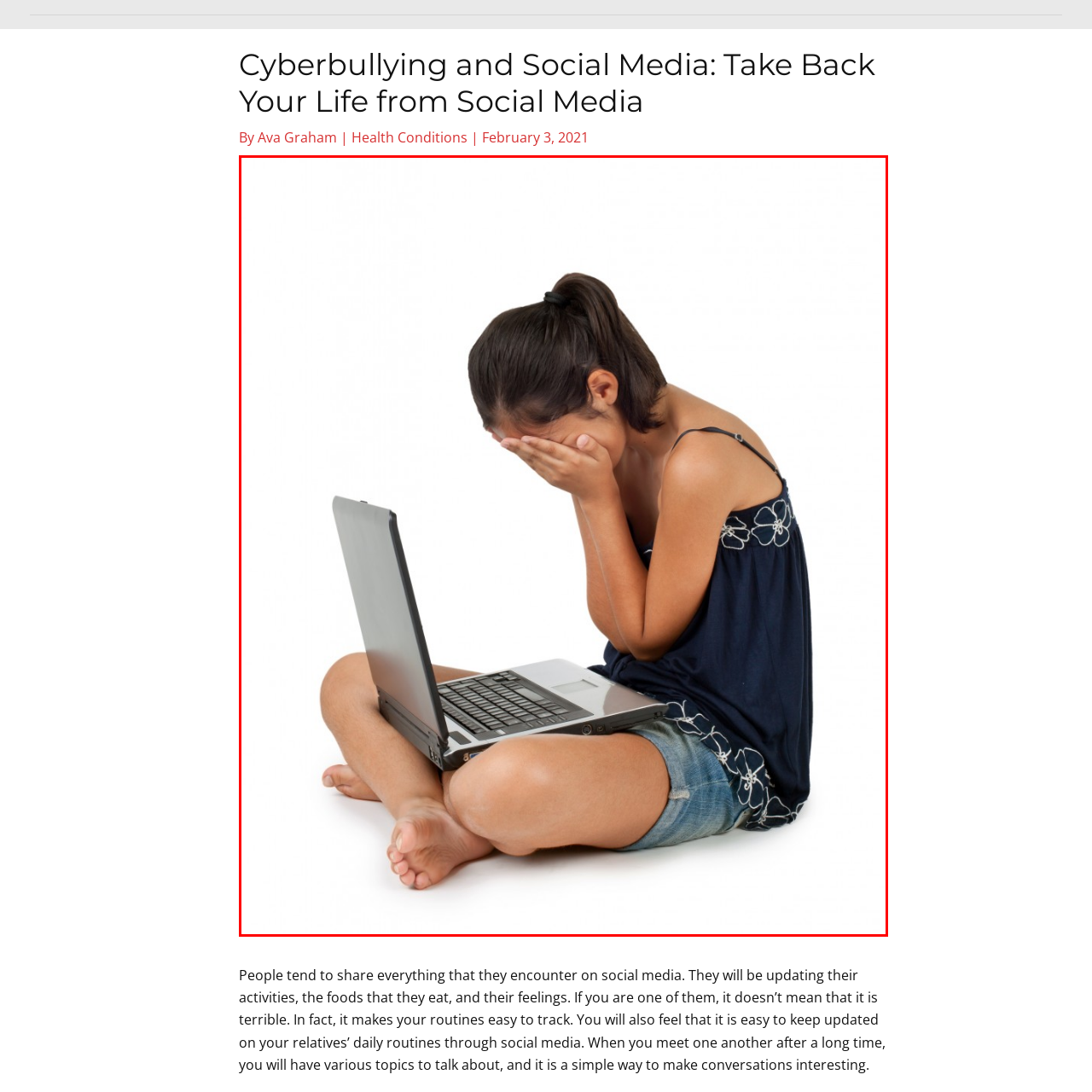Describe in detail what is depicted in the image enclosed by the red lines.

The image features a distressed teenage girl sitting on the floor, emphasizing the impact of cyberbullying and social media. She is wearing a casual blue sleeveless top adorned with white floral designs and denim shorts. Her hair is tied back in a ponytail, and she covers her face with her hands, expressing feelings of sadness or frustration. In front of her is an open laptop, suggesting she may be experiencing distress related to online interactions. This poignant scene captures the emotional strain that social media can inflict on young individuals, resonating with themes discussed in the article titled "Cyberbullying and Social Media: Take Back Your Life from Social Media," authored by Ava Graham on February 3, 2021.